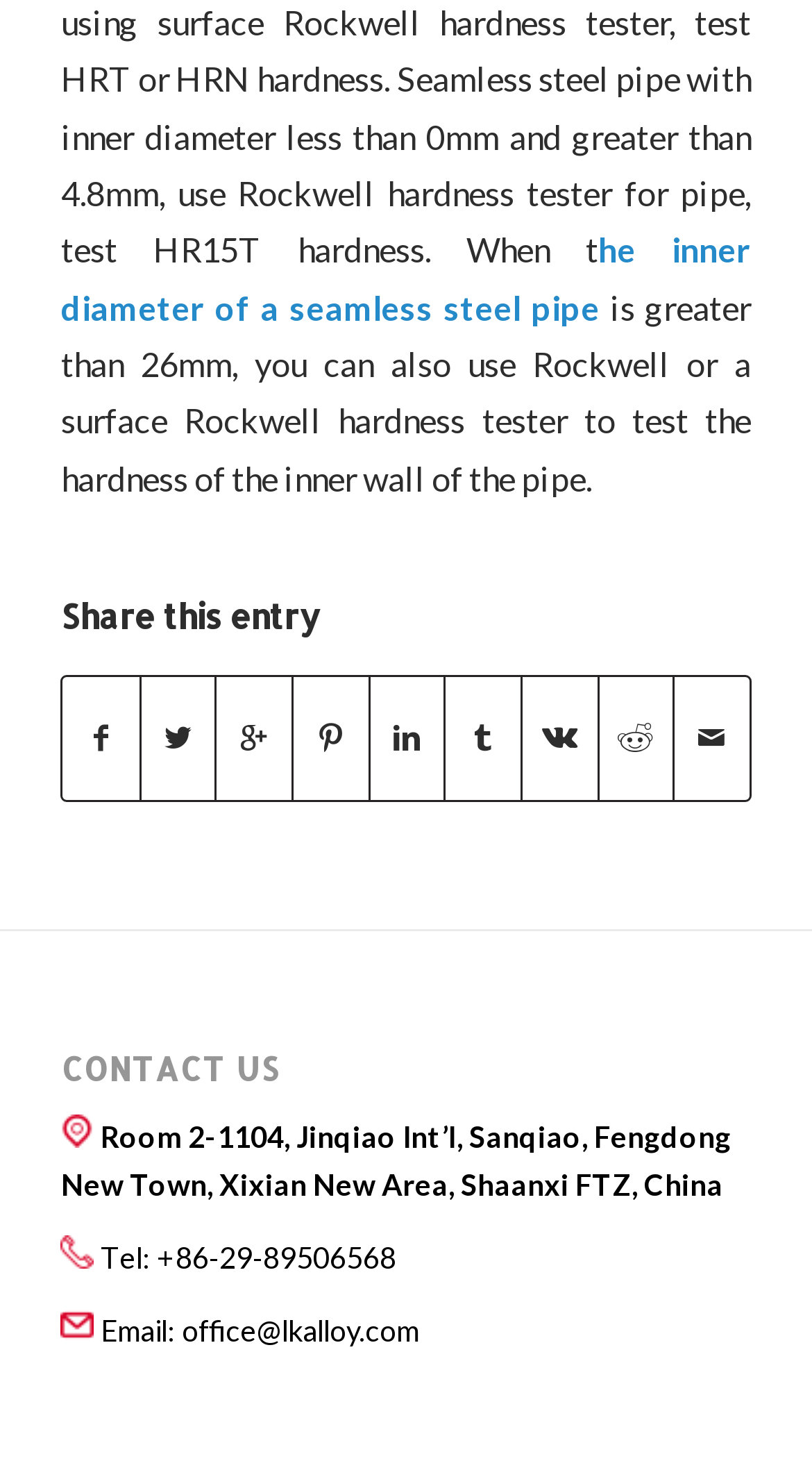What is the purpose of the links under 'Share this entry'?
Examine the screenshot and reply with a single word or phrase.

To share the content